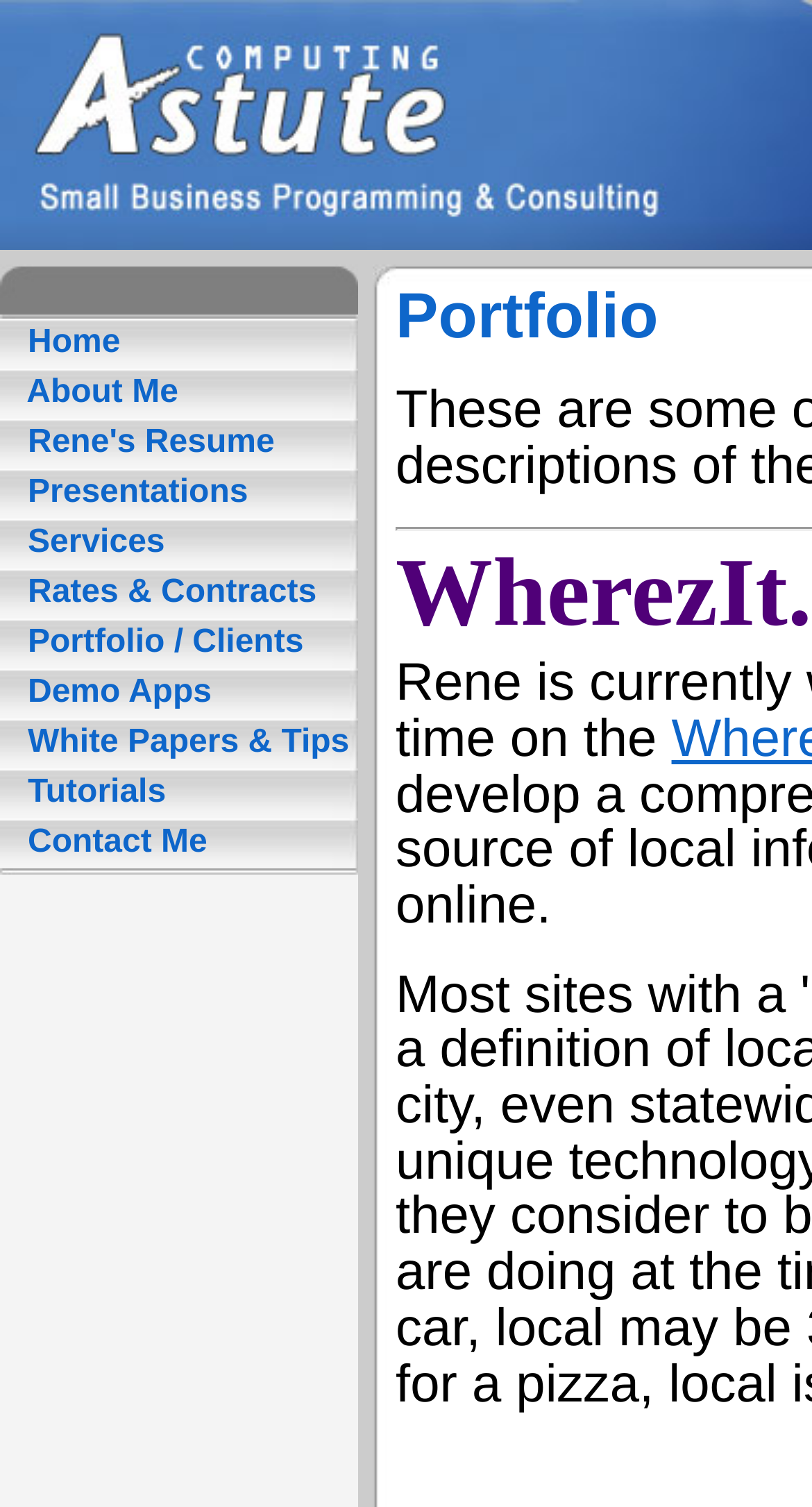Please identify the bounding box coordinates of the element I need to click to follow this instruction: "go to home page".

[0.023, 0.215, 0.148, 0.239]